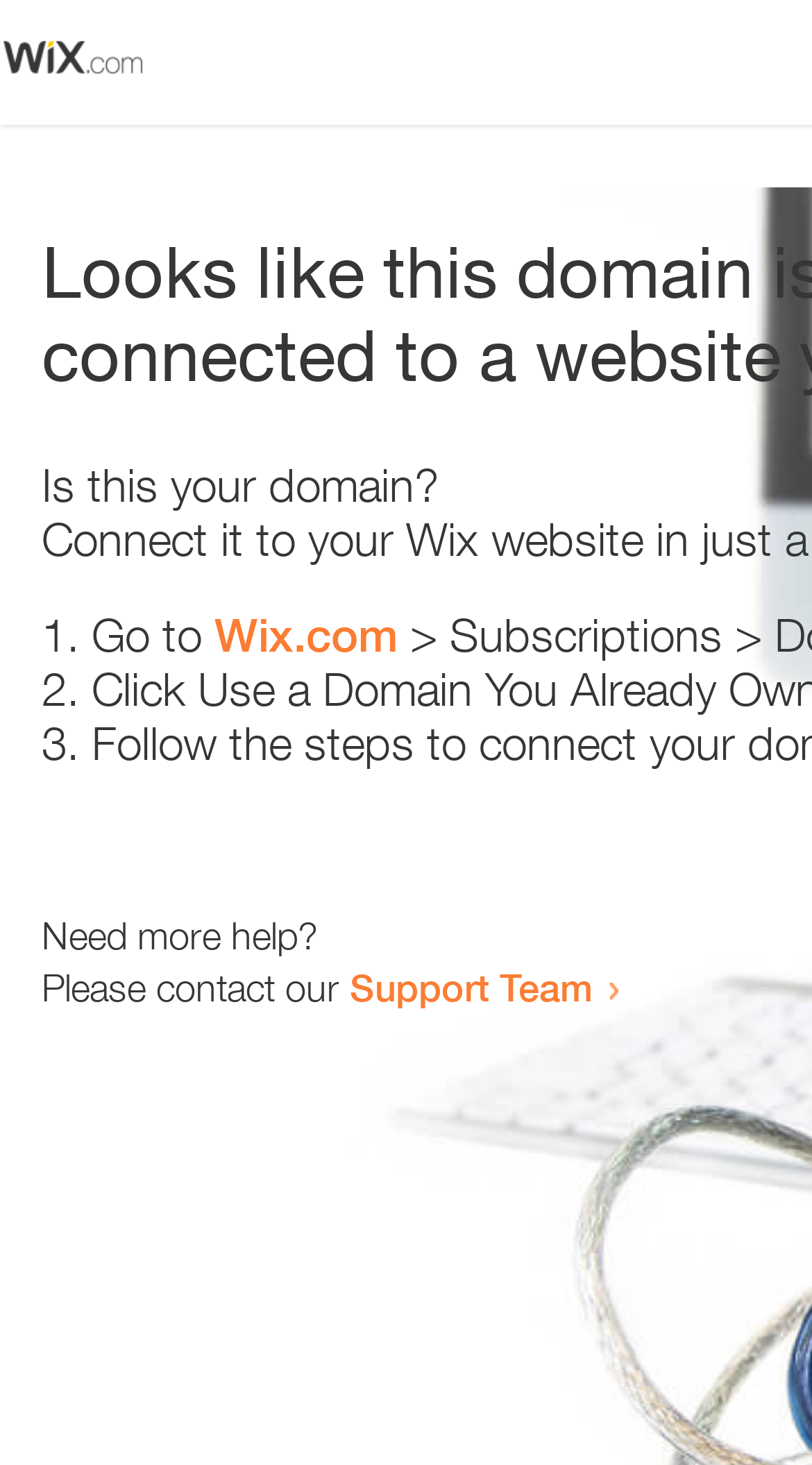Extract the main title from the webpage and generate its text.

Looks like this domain isn't
connected to a website yet